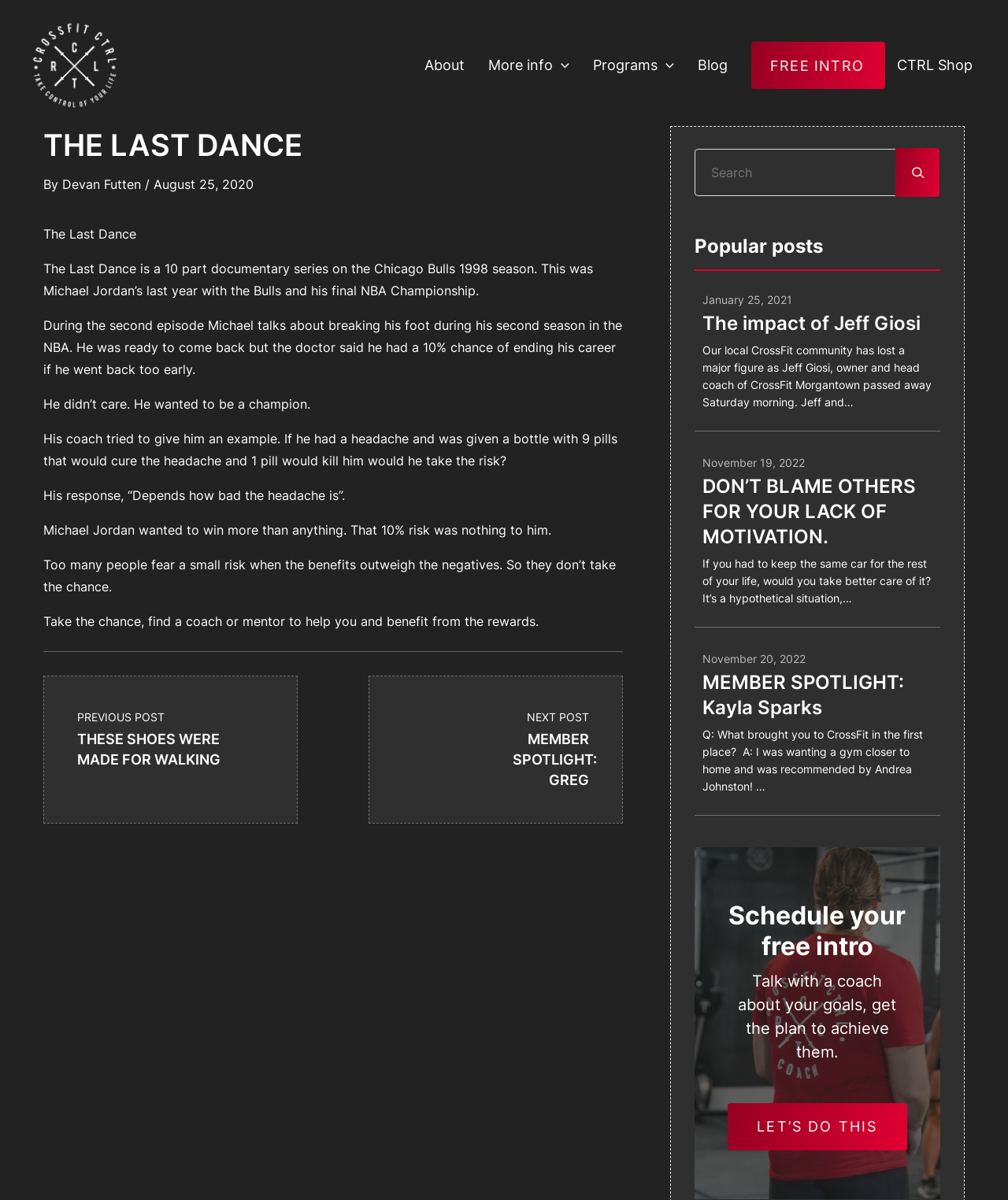Given the description parent_node: Programs aria-label="Menu Toggle", predict the bounding box coordinates of the UI element. Ensure the coordinates are in the format (top-left x, top-left y, bottom-right x, bottom-right y) and all values are between 0 and 1.

[0.653, 0.039, 0.669, 0.07]